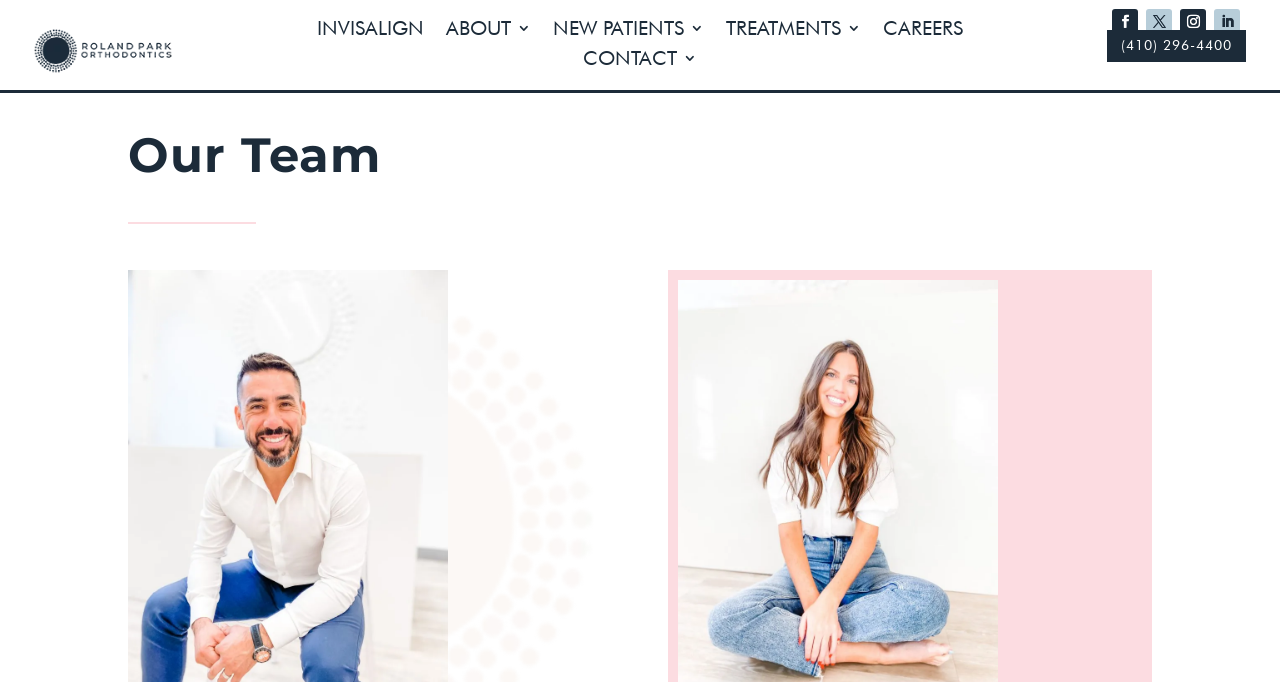What is the phone number of the office?
Provide a fully detailed and comprehensive answer to the question.

I found the phone number by looking at the link element with the text '(410) 296-4400 5' at coordinates [0.865, 0.044, 0.973, 0.091]. This is likely the phone number of the office.